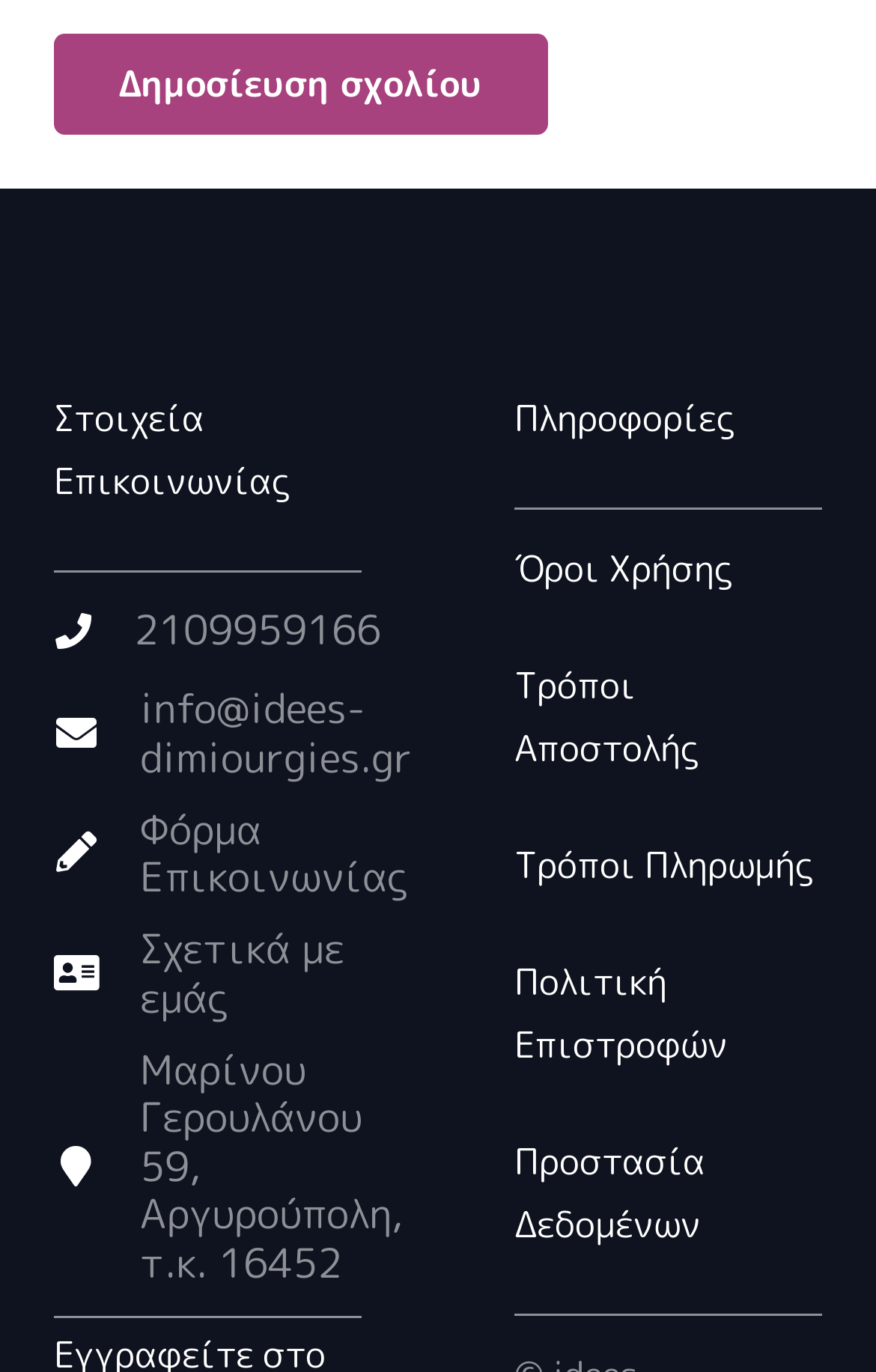Specify the bounding box coordinates of the element's area that should be clicked to execute the given instruction: "Learn more about the company". The coordinates should be four float numbers between 0 and 1, i.e., [left, top, right, bottom].

[0.062, 0.687, 0.16, 0.733]